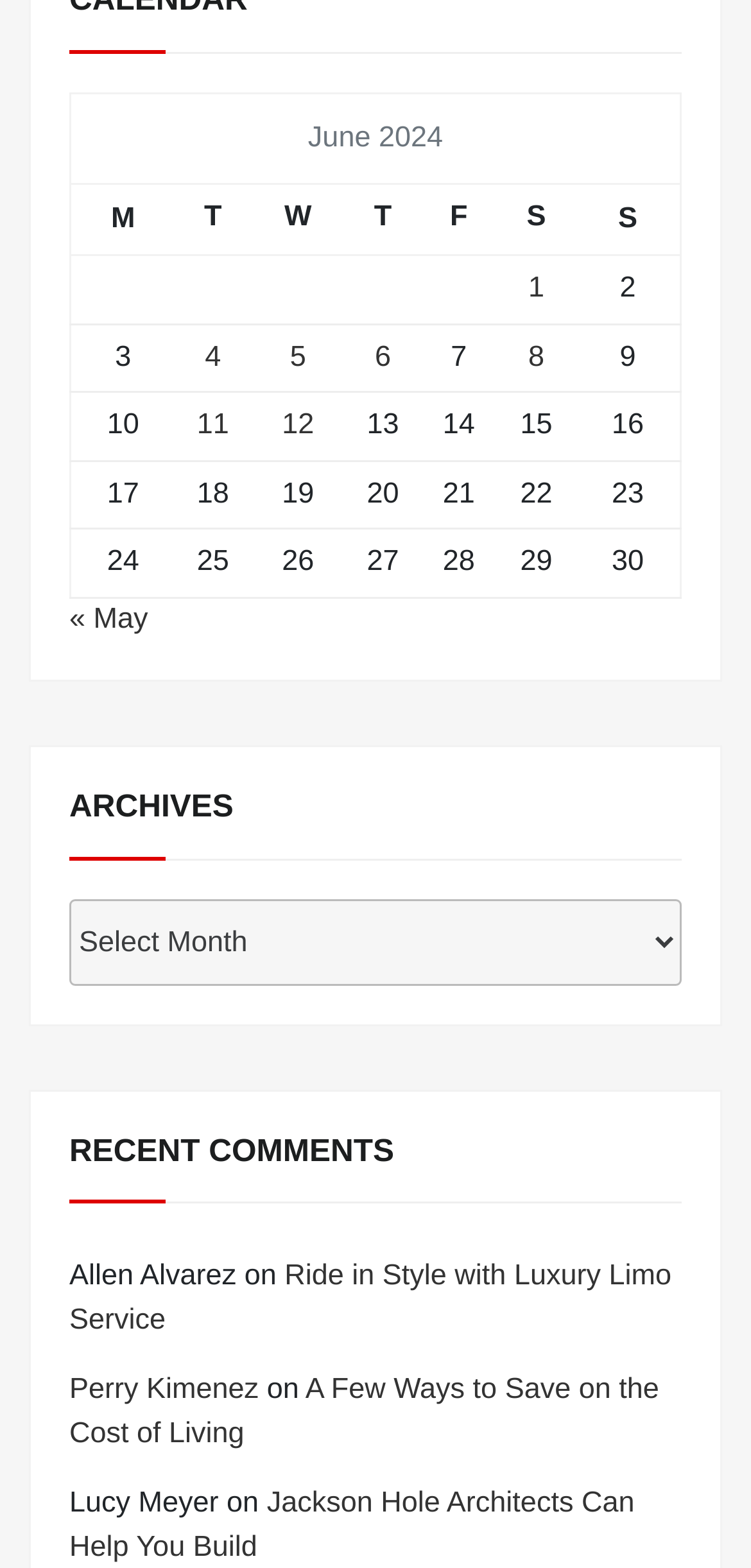Find the bounding box coordinates of the element you need to click on to perform this action: 'Click on the link to view posts published on June 1, 2024'. The coordinates should be represented by four float values between 0 and 1, in the format [left, top, right, bottom].

[0.703, 0.173, 0.725, 0.194]